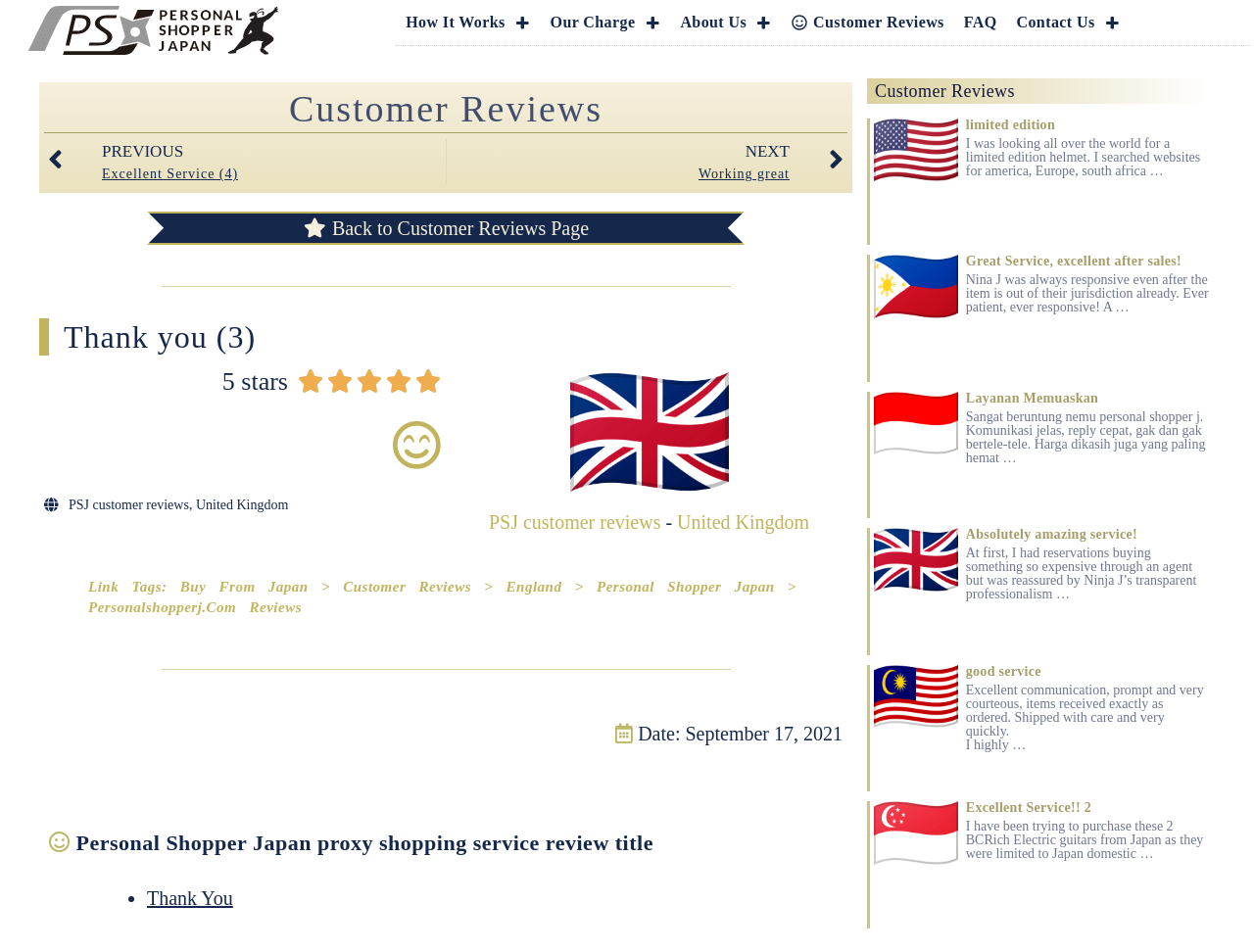Identify the bounding box coordinates of the area that should be clicked in order to complete the given instruction: "Read the customer review with 5 stars". The bounding box coordinates should be four float numbers between 0 and 1, i.e., [left, top, right, bottom].

[0.177, 0.386, 0.23, 0.416]